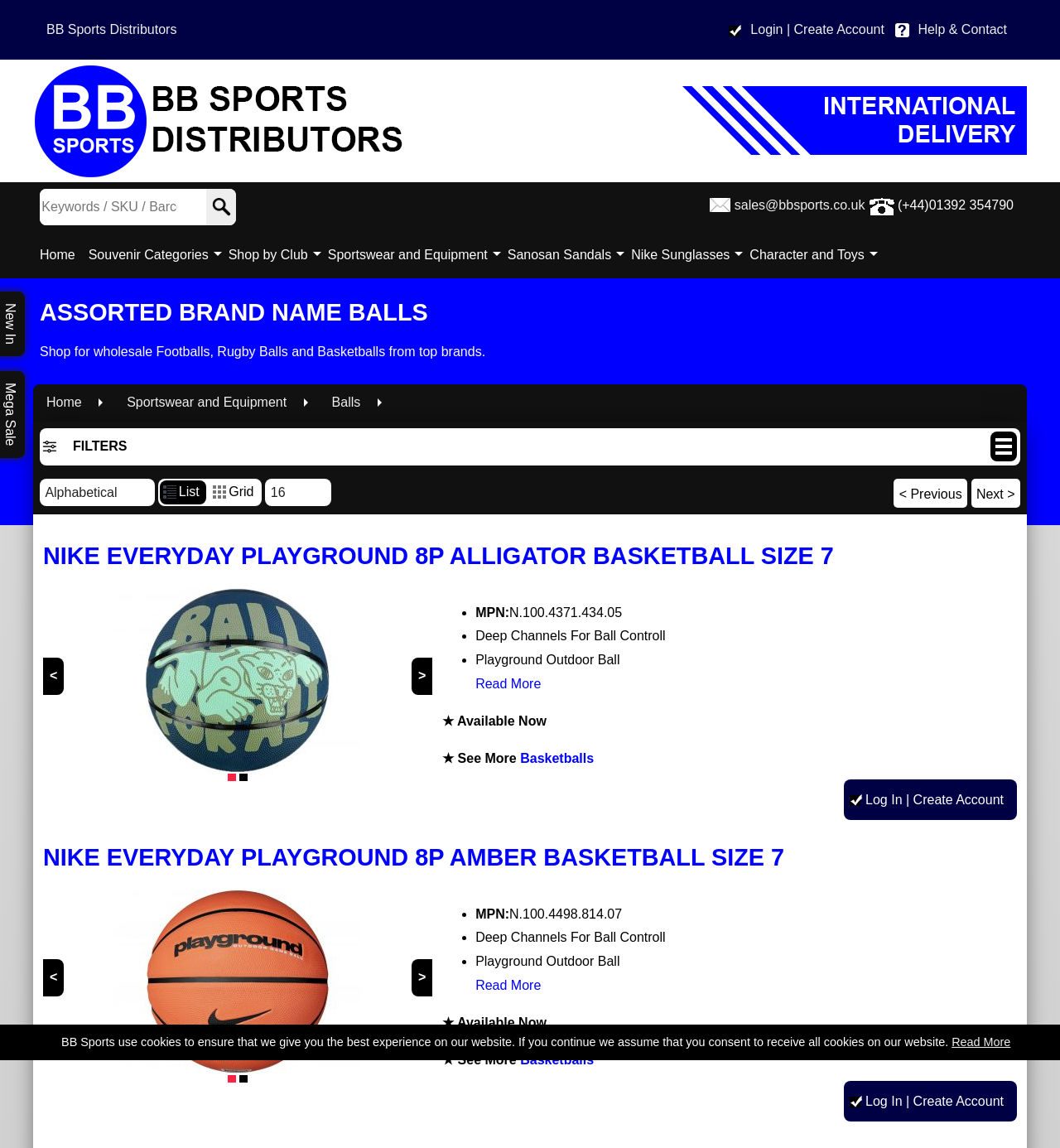Please find the bounding box coordinates for the clickable element needed to perform this instruction: "View Nike Everyday Playground 8p Alligator Basketball Size 7 details".

[0.041, 0.512, 0.408, 0.68]